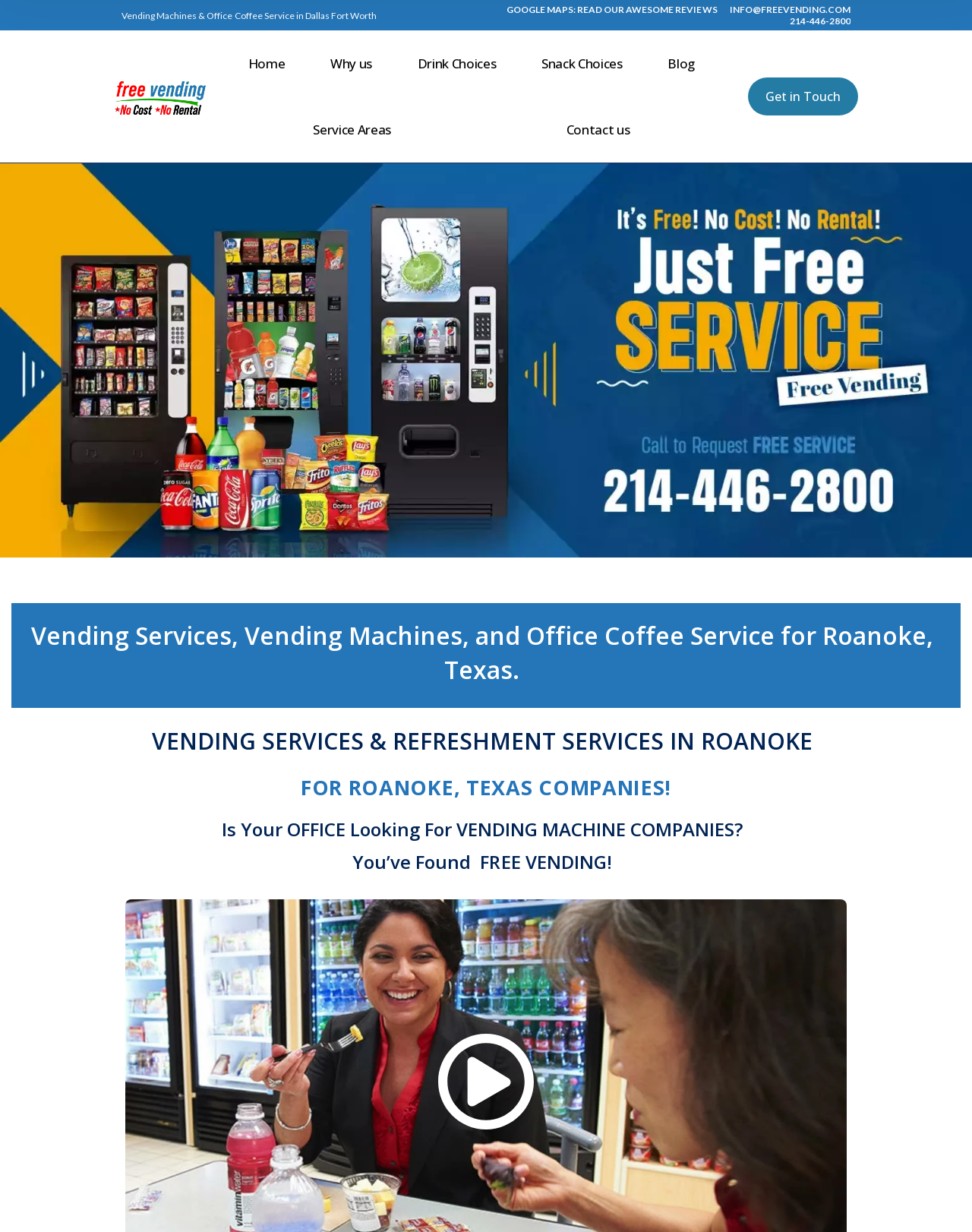Identify the bounding box coordinates for the UI element mentioned here: "Get in Touch". Provide the coordinates as four float values between 0 and 1, i.e., [left, top, right, bottom].

[0.769, 0.063, 0.883, 0.094]